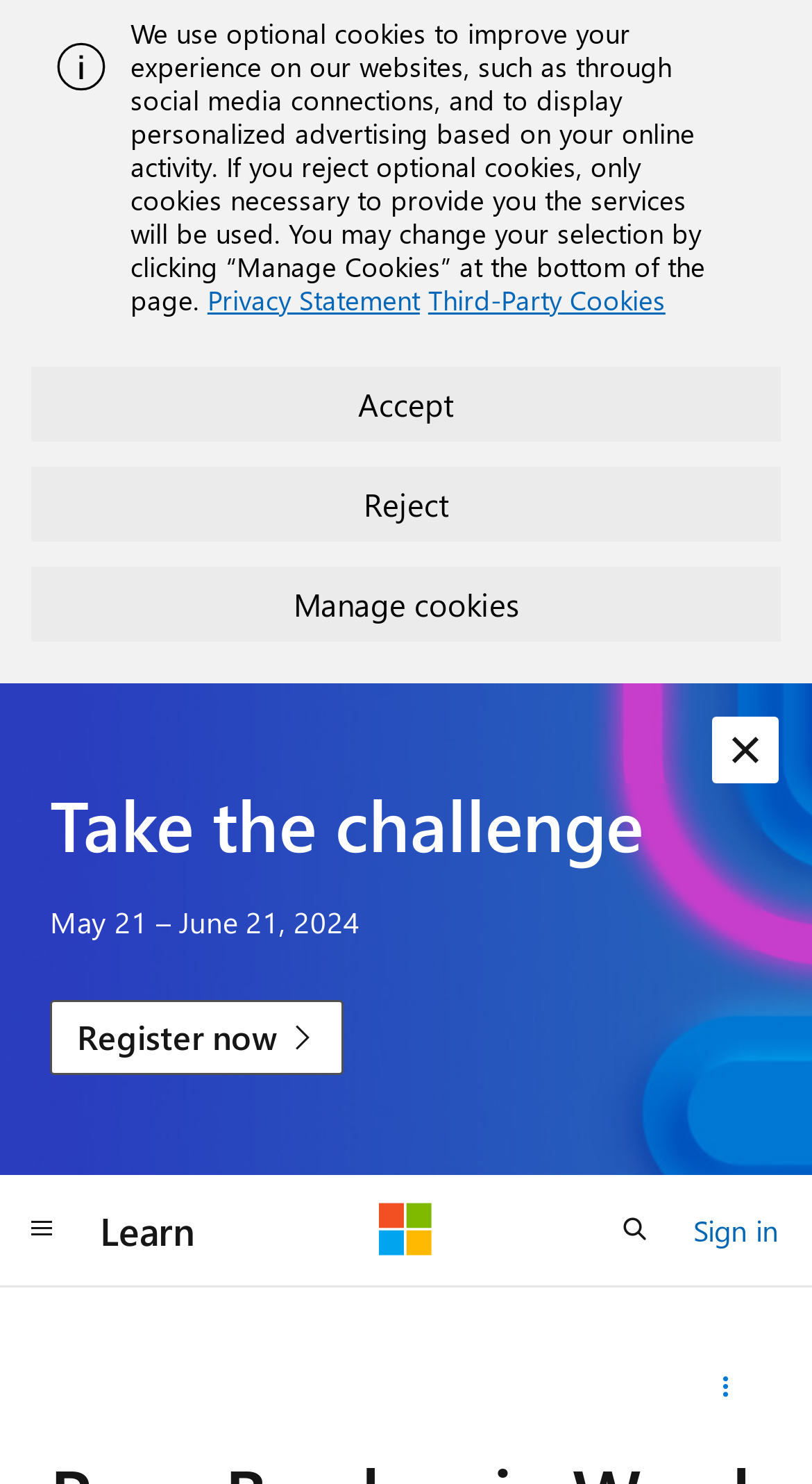Please specify the bounding box coordinates of the element that should be clicked to execute the given instruction: 'share this question'. Ensure the coordinates are four float numbers between 0 and 1, expressed as [left, top, right, bottom].

[0.848, 0.912, 0.938, 0.956]